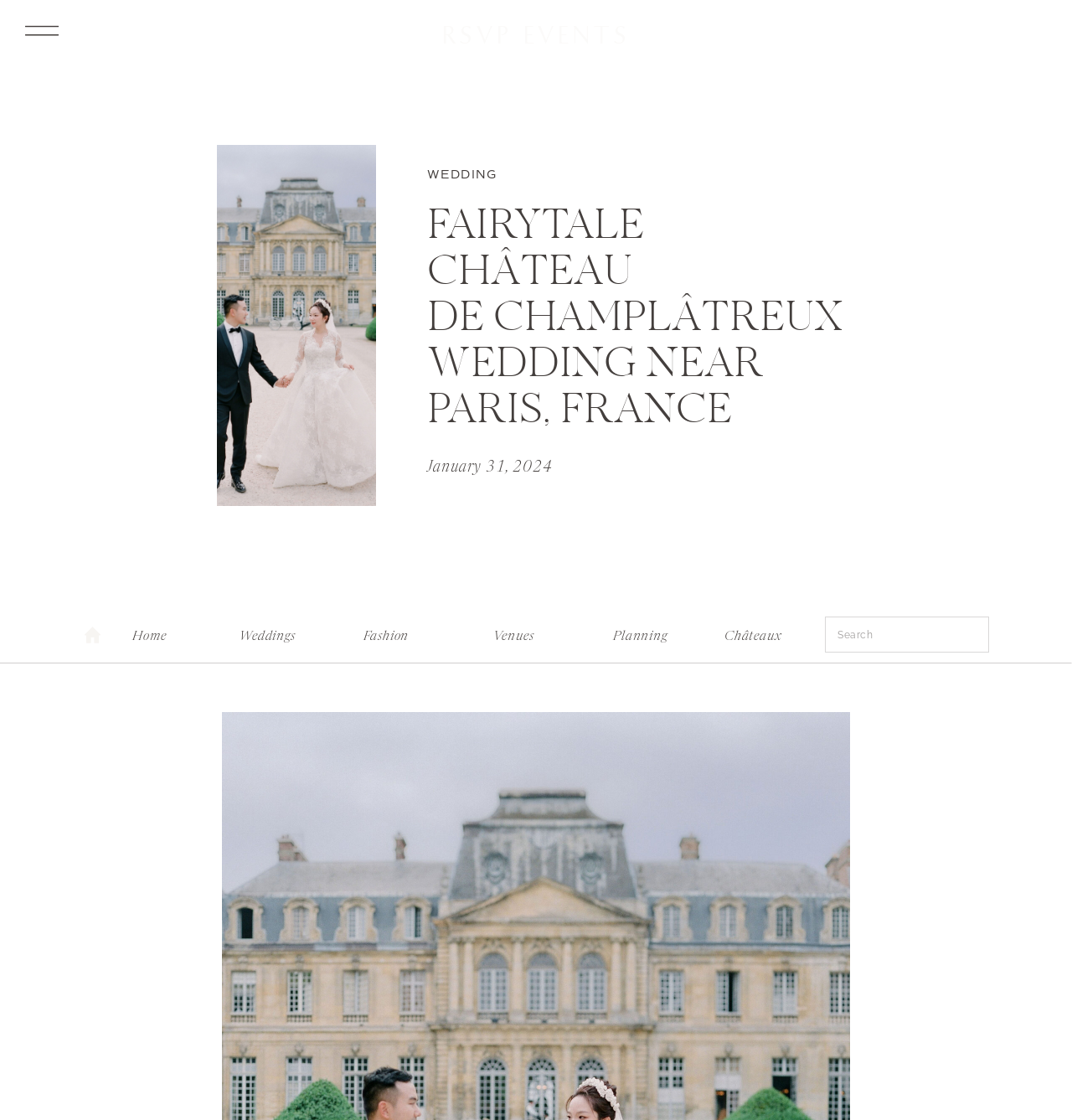Find the bounding box coordinates of the element to click in order to complete the given instruction: "Click on the 'RSVP EVENTS' link."

[0.392, 0.015, 0.608, 0.052]